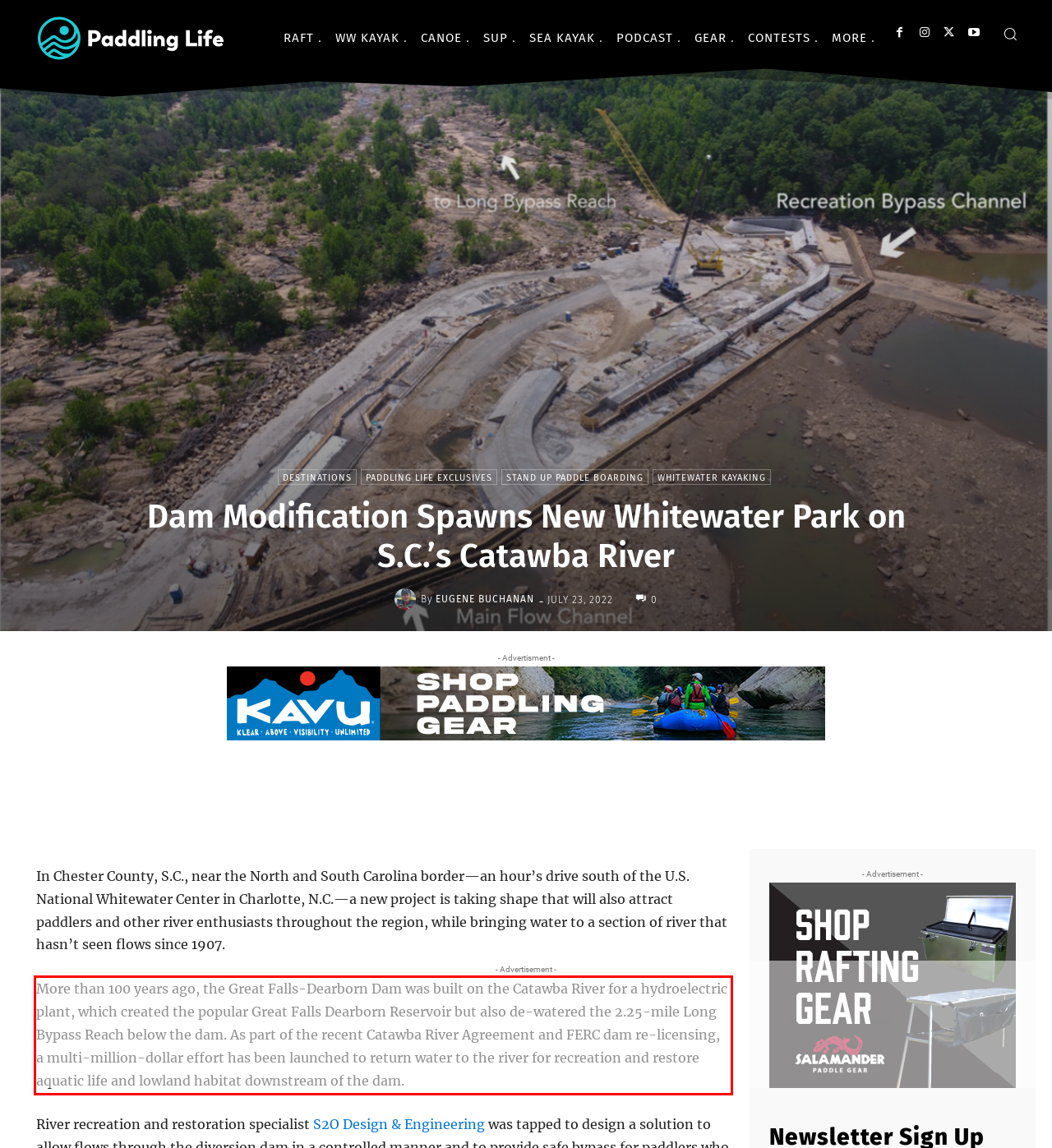Given a screenshot of a webpage with a red bounding box, please identify and retrieve the text inside the red rectangle.

More than 100 years ago, the Great Falls-Dearborn Dam was built on the Catawba River for a hydroelectric plant, which created the popular Great Falls Dearborn Reservoir but also de-watered the 2.25-mile Long Bypass Reach below the dam. As part of the recent Catawba River Agreement and FERC dam re-licensing, a multi-million-dollar effort has been launched to return water to the river for recreation and restore aquatic life and lowland habitat downstream of the dam.